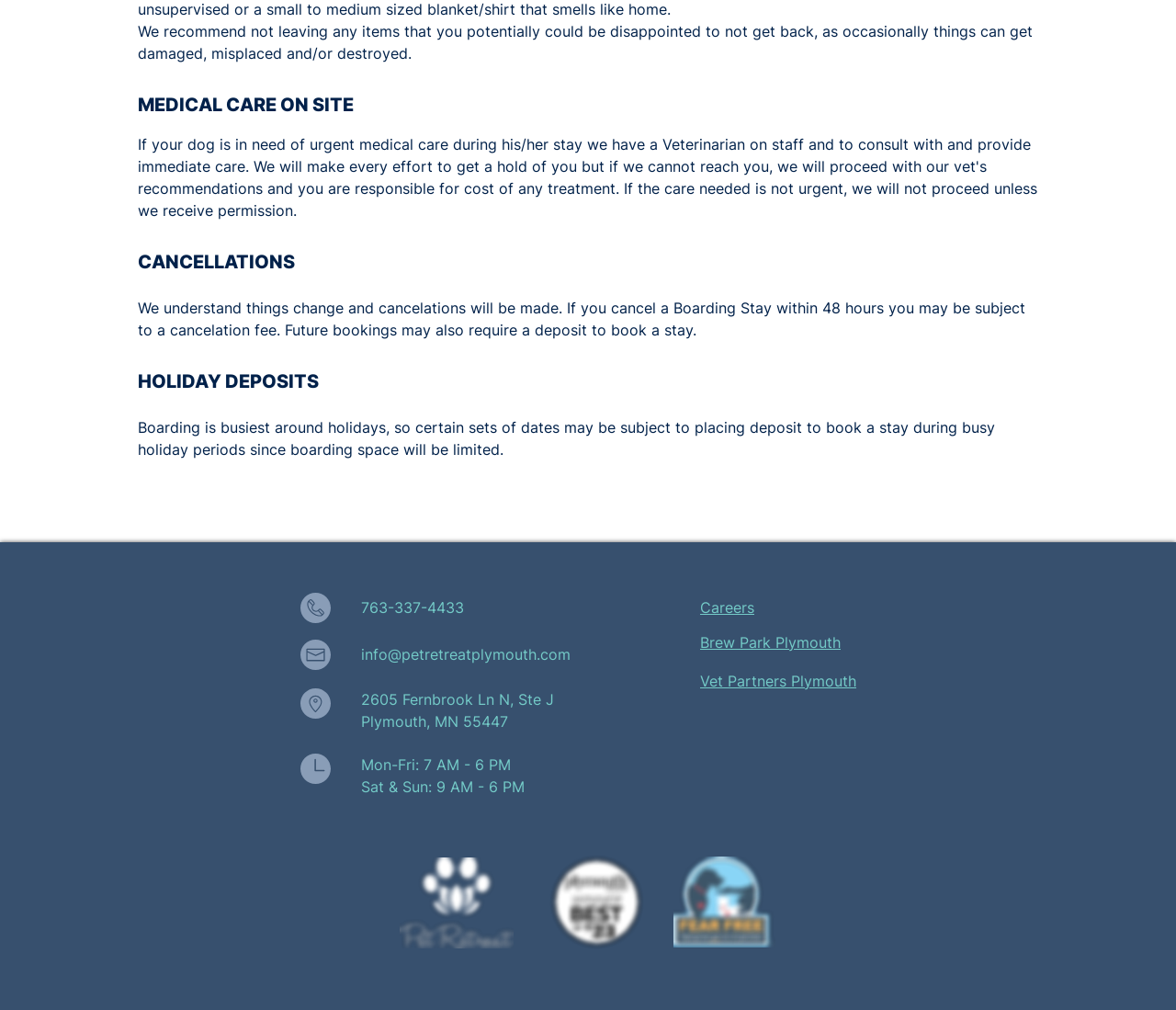Determine the bounding box coordinates of the element's region needed to click to follow the instruction: "Send an email". Provide these coordinates as four float numbers between 0 and 1, formatted as [left, top, right, bottom].

[0.307, 0.638, 0.485, 0.657]